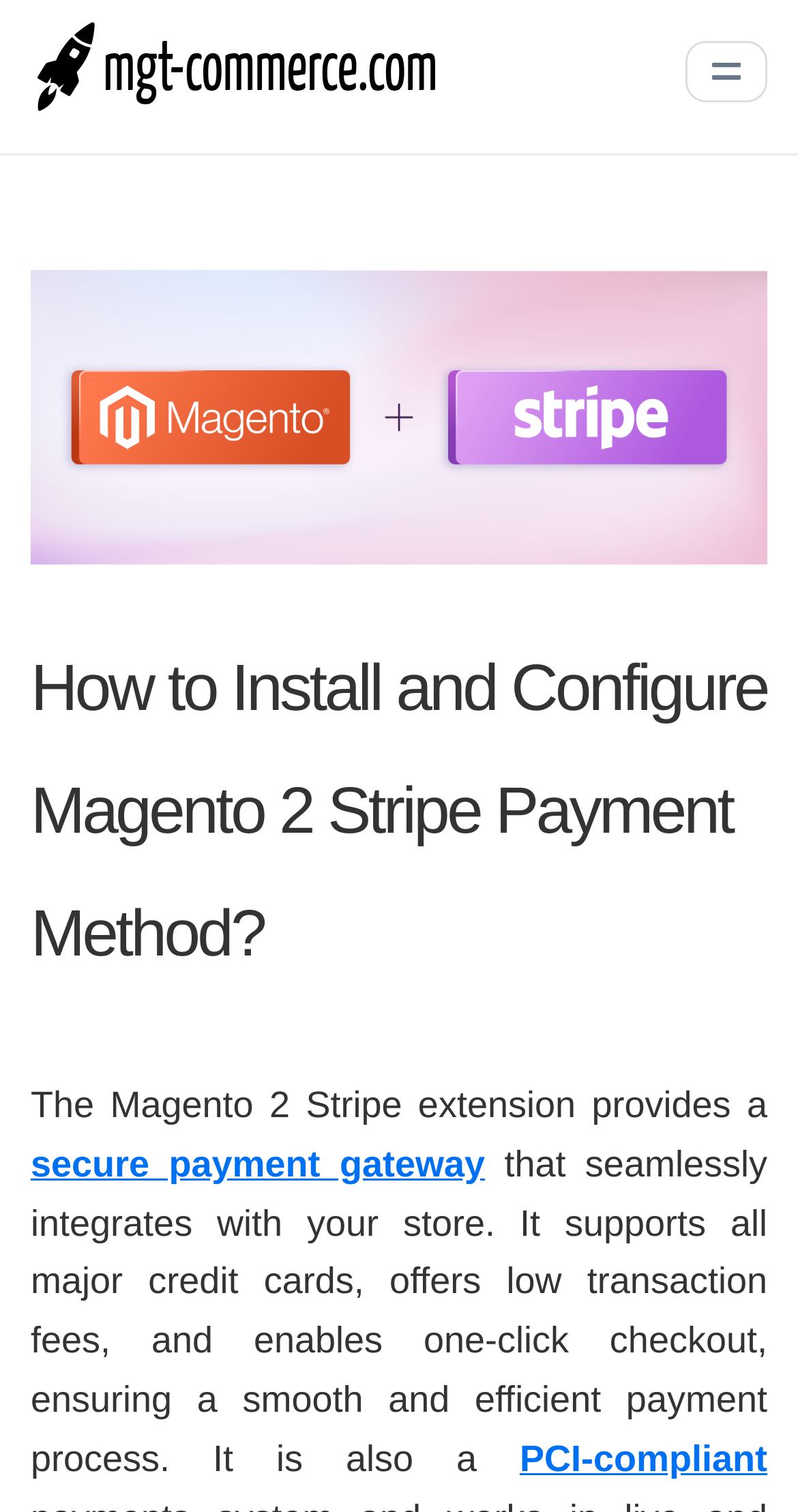Determine the bounding box coordinates of the UI element described by: "Home".

None